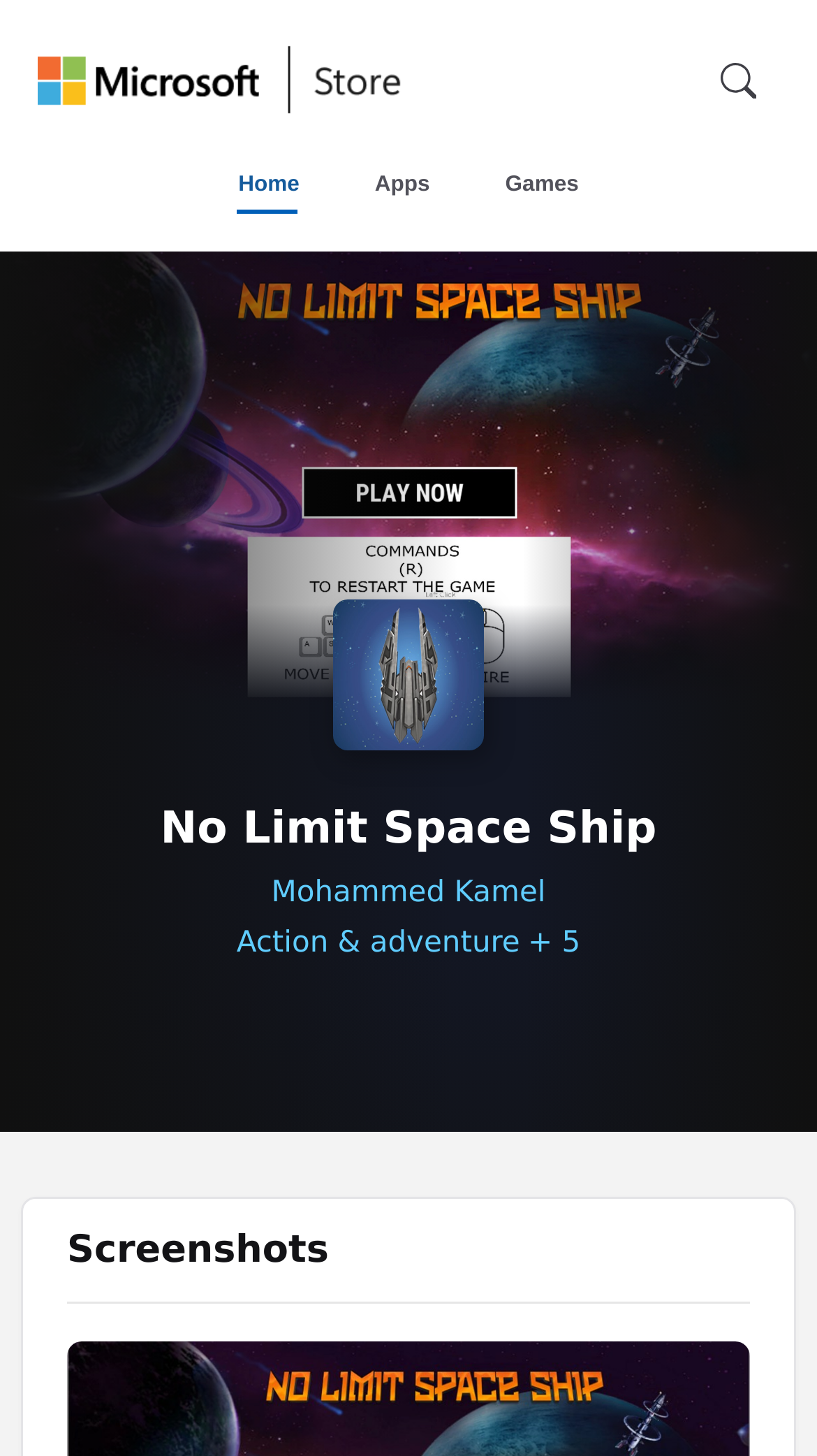Identify the bounding box for the UI element that is described as follows: "Updated Pages".

None